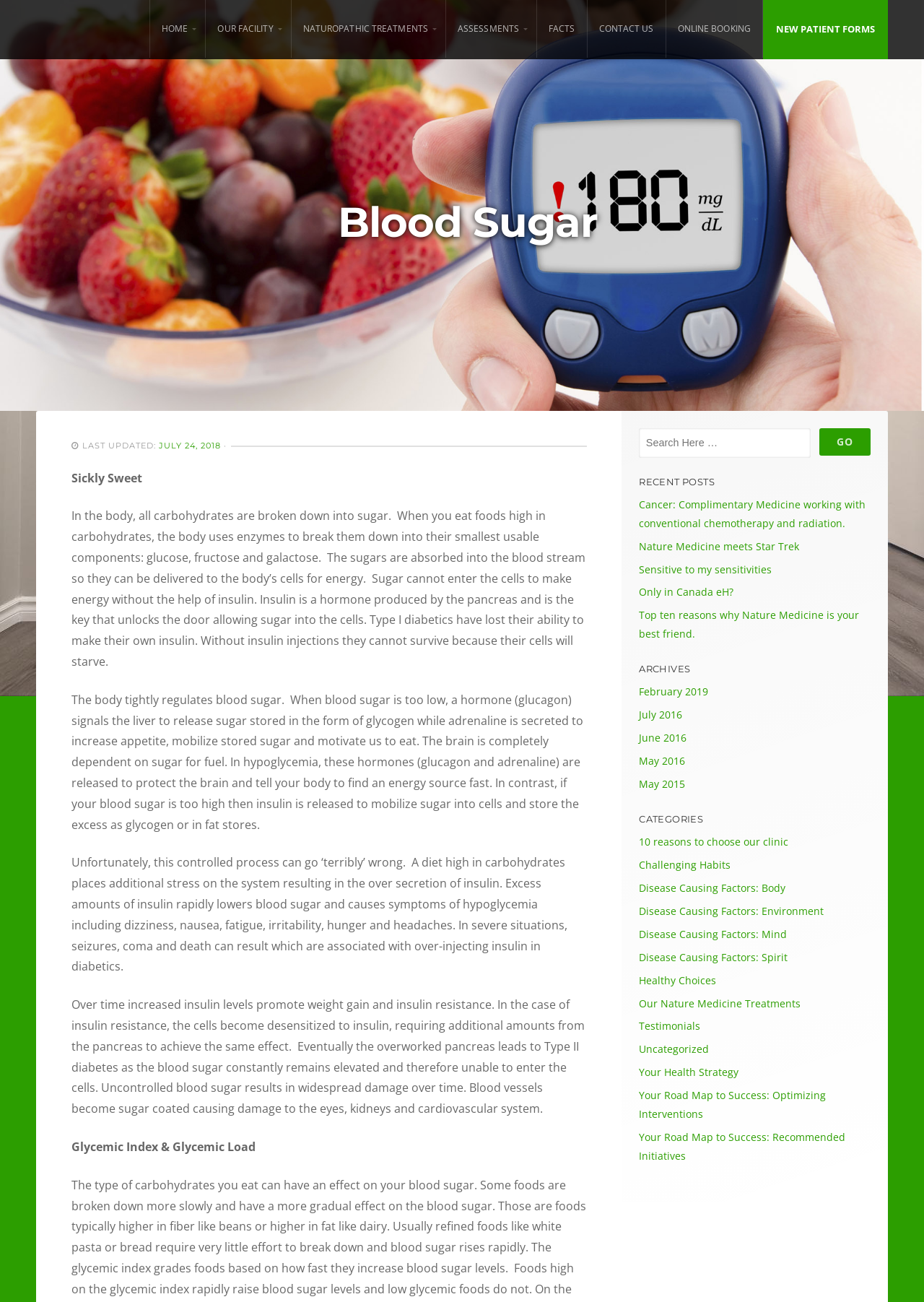What is the consequence of uncontrolled blood sugar?
Please respond to the question with a detailed and informative answer.

According to the webpage, uncontrolled blood sugar can result in widespread damage over time, including damage to the eyes, kidneys, and cardiovascular system, as blood vessels become sugar-coated.